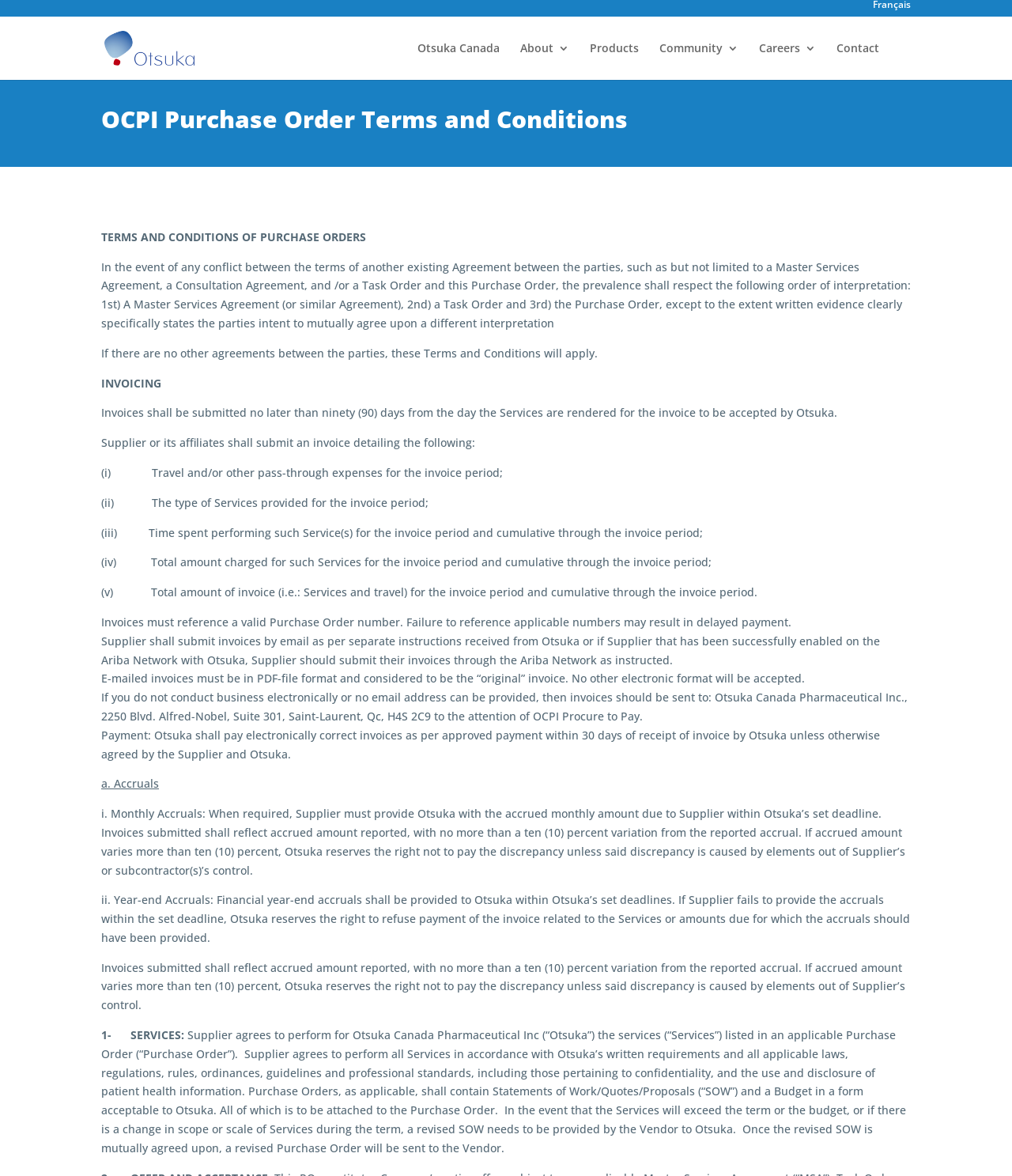How long does Otsuka take to pay correct invoices?
Answer with a single word or phrase by referring to the visual content.

30 days